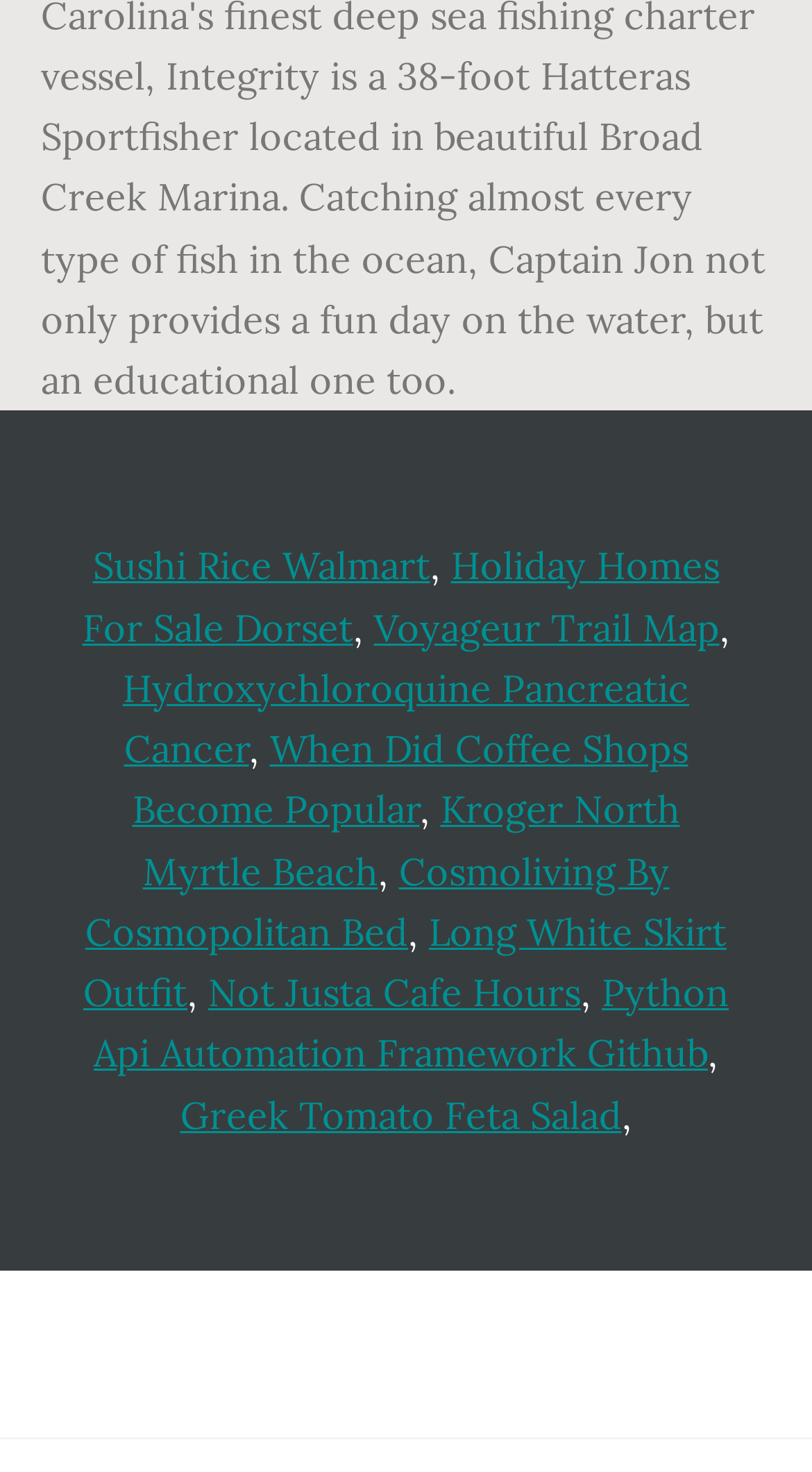What is the vertical position of 'Holiday Homes For Sale Dorset'?
Provide a detailed and extensive answer to the question.

I compared the y1 and y2 coordinates of the bounding boxes of the two link elements and found that 'Holiday Homes For Sale Dorset' has a smaller y1 value, indicating that it is above 'Sushi Rice Walmart'.